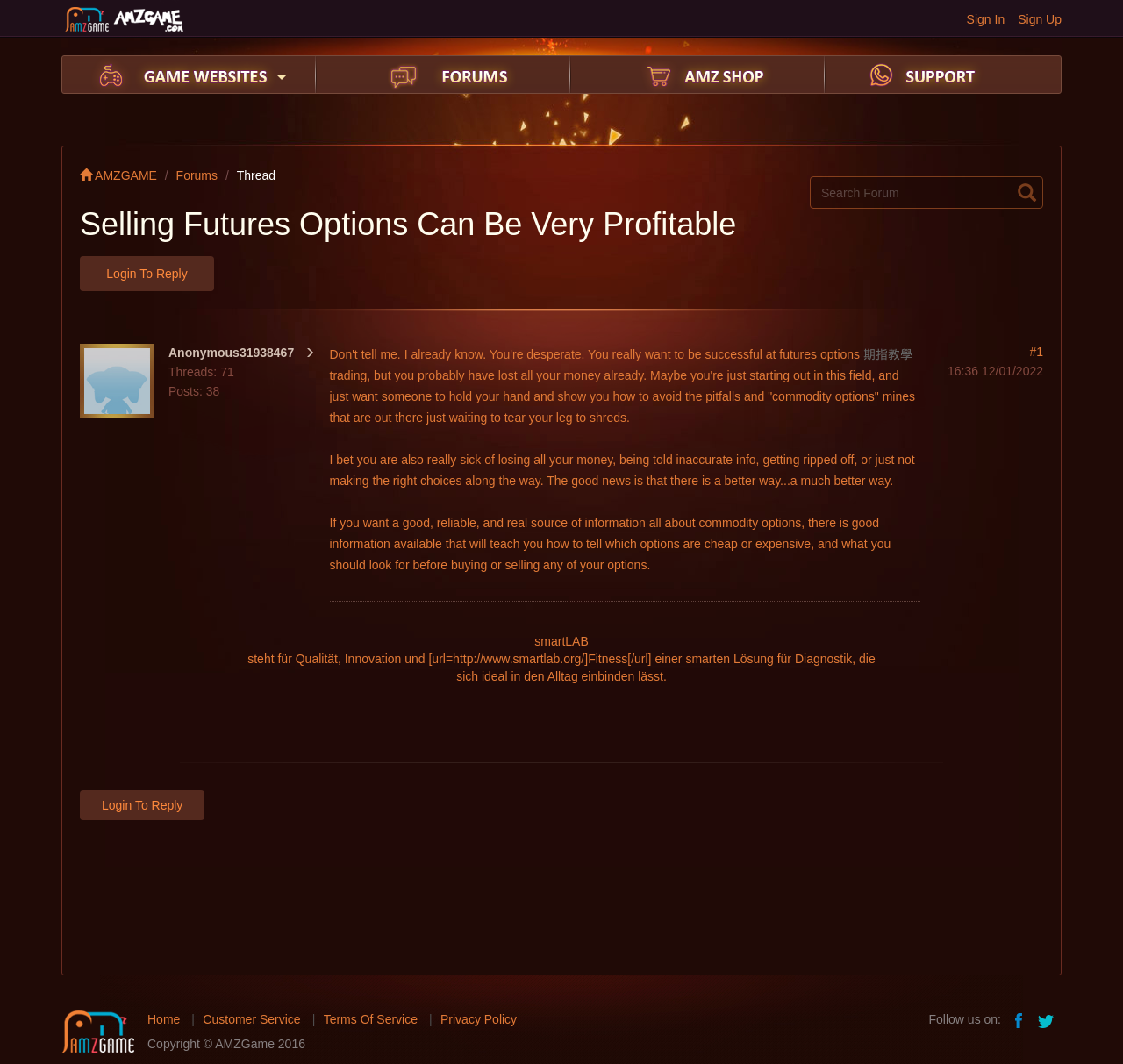Use the details in the image to answer the question thoroughly: 
What is the name of the user who posted the thread?

The name of the user who posted the thread can be determined by looking at the StaticText element that contains the username. In this case, the username is 'Anonymous31938467'.